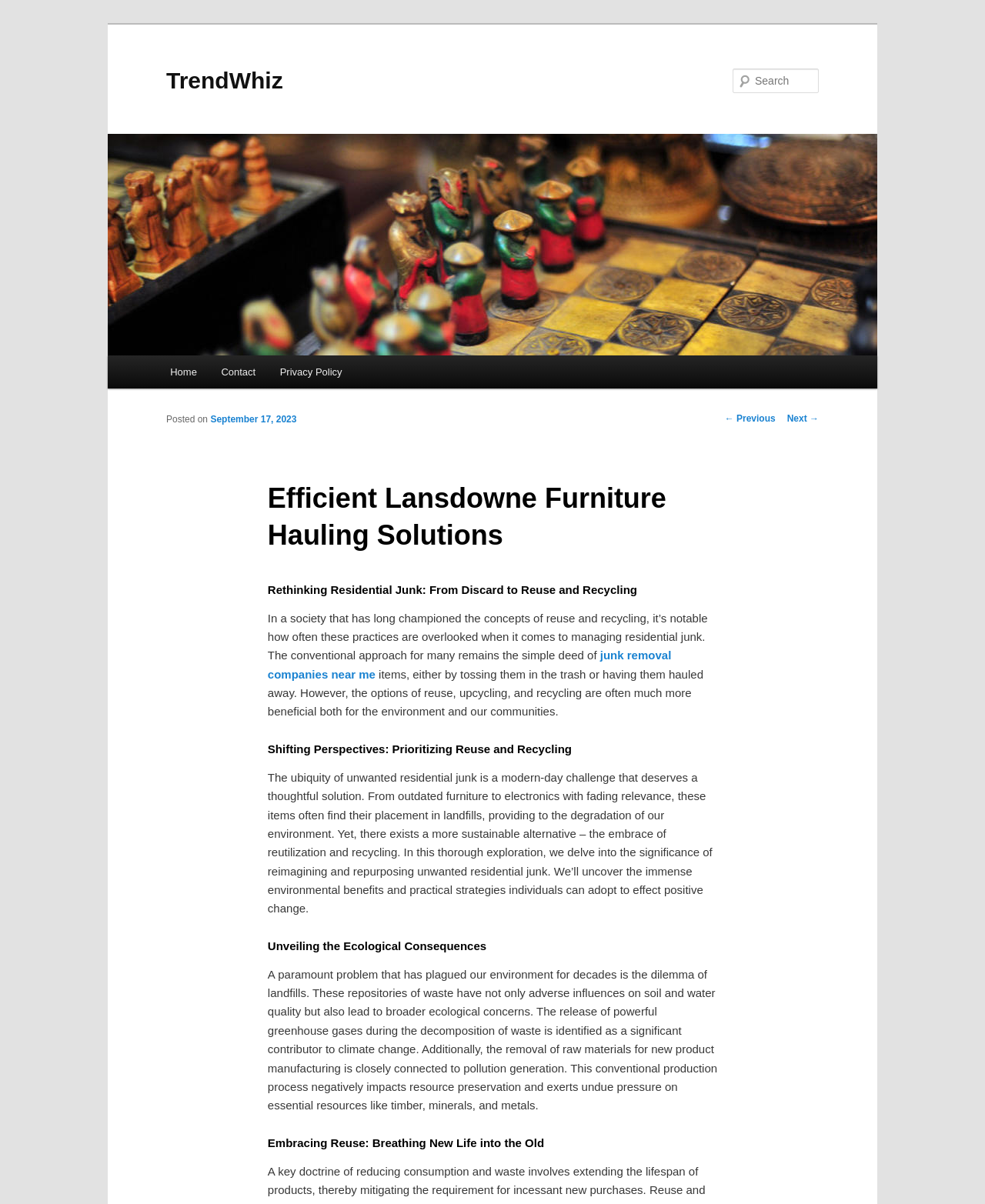Provide a short, one-word or phrase answer to the question below:
What is the name of the website?

TrendWhiz